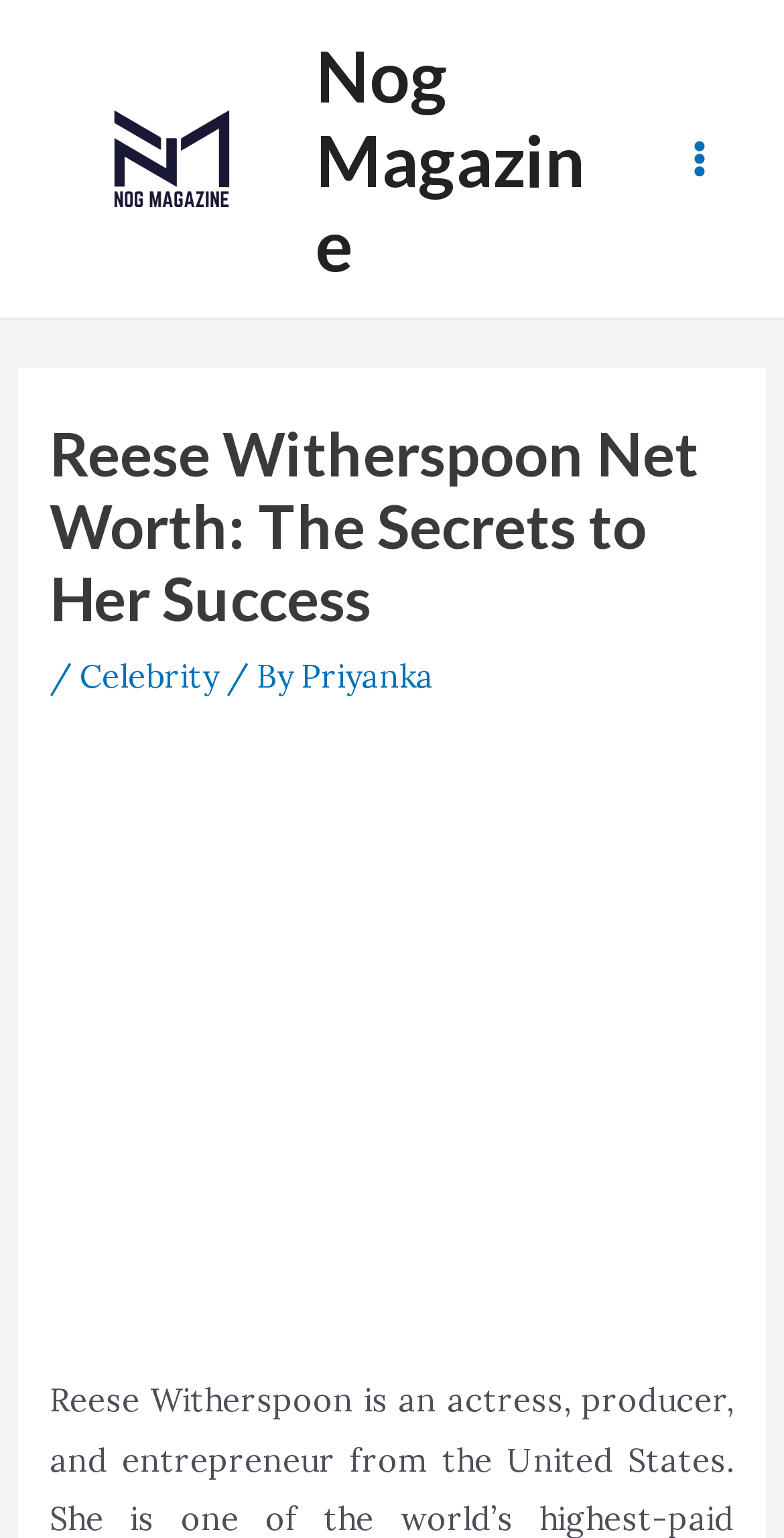How many navigation links are in the main menu?
Please analyze the image and answer the question with as much detail as possible.

I determined the number of navigation links in the main menu by looking at the button with the text 'Main Menu'. When expanded, it contains only one link, so there is only one navigation link in the main menu.